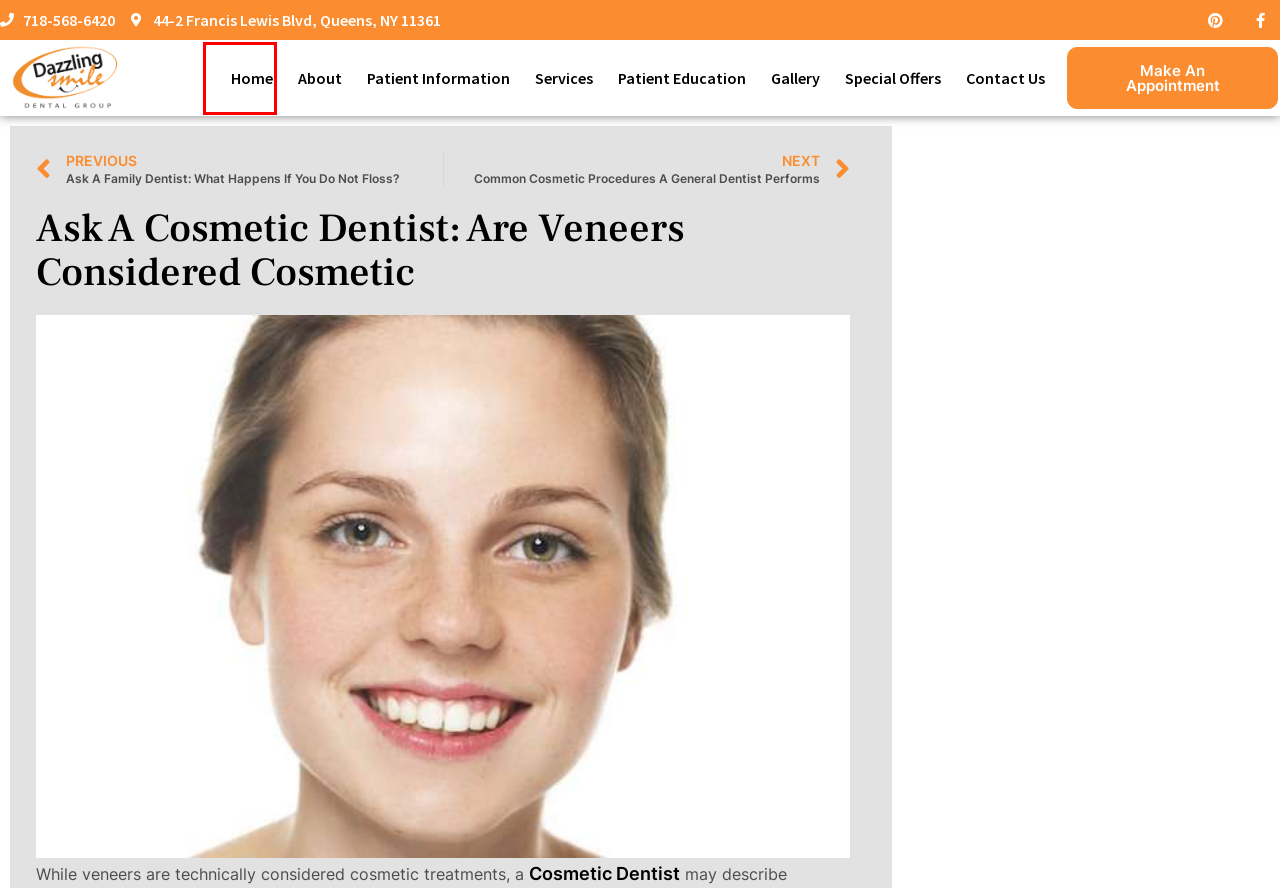You have a screenshot of a webpage with a red bounding box highlighting a UI element. Your task is to select the best webpage description that corresponds to the new webpage after clicking the element. Here are the descriptions:
A. Contact Dazzling Smile Dental Group | Queens, NY Dentist
B. Expert Dentistry in Bayside, NY | Dazzling Smile Dental
C. Queens, NY Dental Services | Queens, NY Dentist
D. Special Offers for Dazzling Smile Dental Group | Dental Discounts
E. Ask a Cosmetic Dentist: Are Treatments Painful
F. About Archives - Dazzling Smile Dental Group
G. About Queens, NY Dentist | Dazzling Smile Dental Group
H. Common Cosmetic Procedures a General Dentist Performs

B